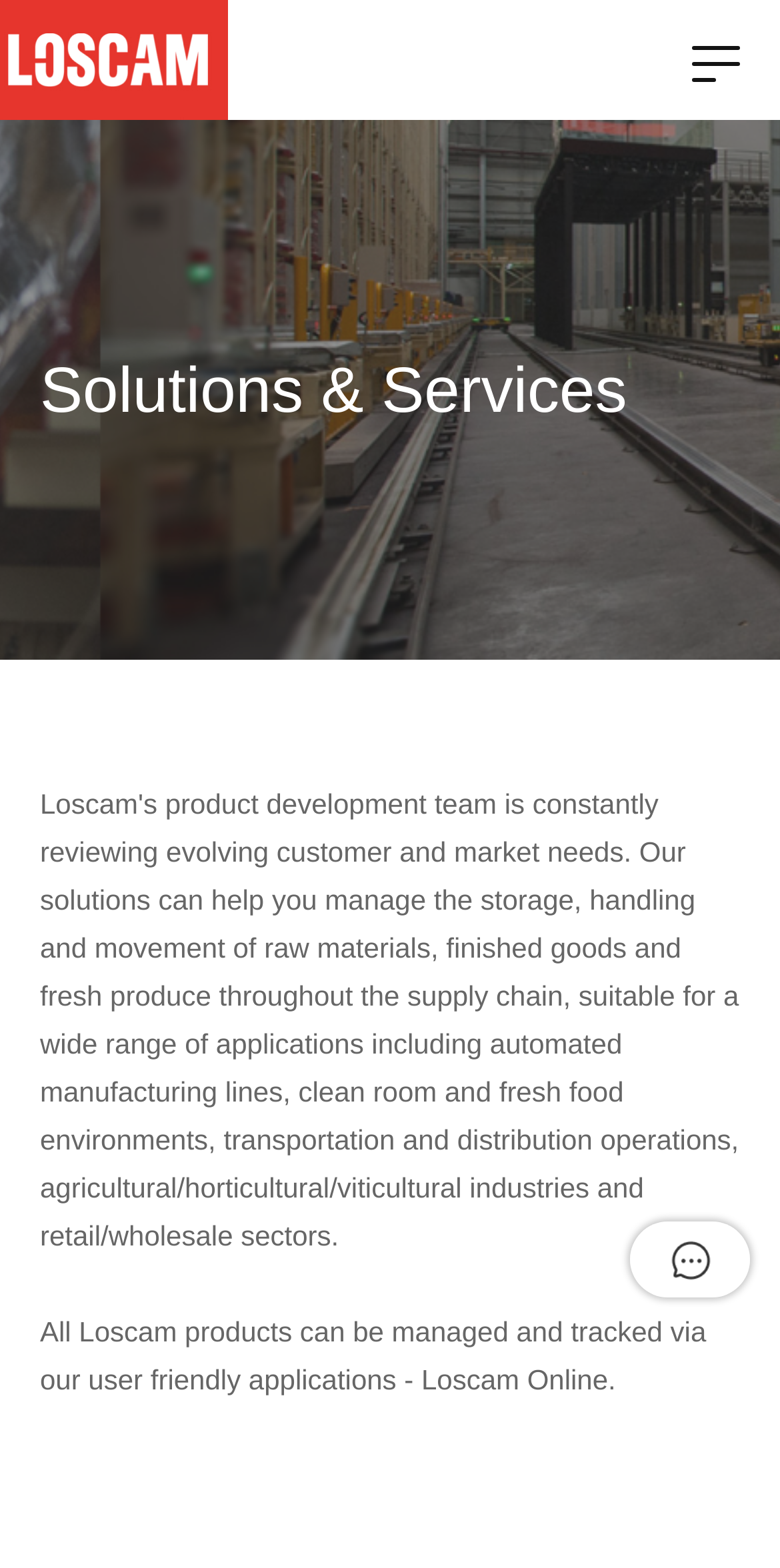Identify the main heading from the webpage and provide its text content.

Solutions & Services